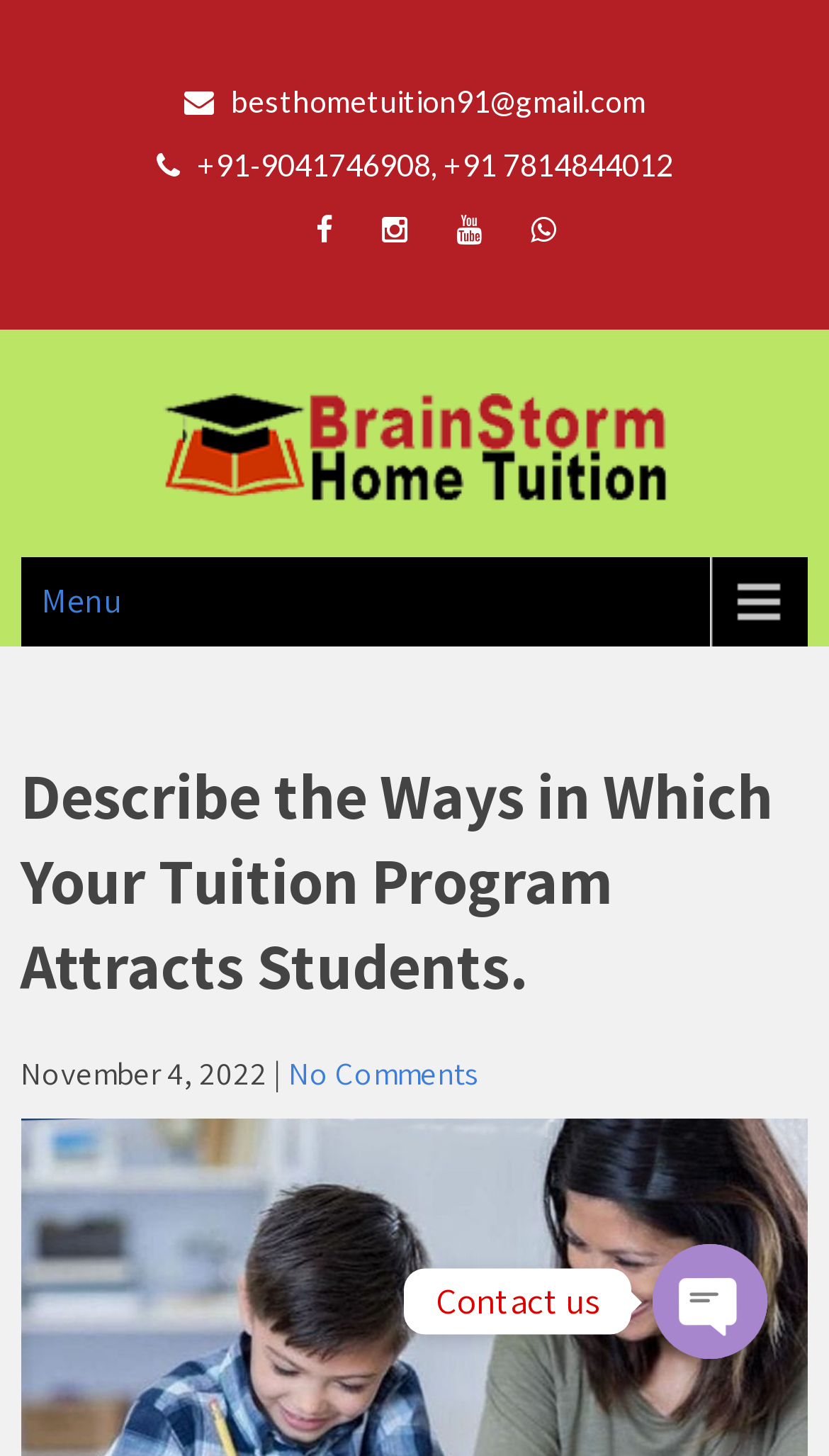Identify the bounding box for the given UI element using the description provided. Coordinates should be in the format (top-left x, top-left y, bottom-right x, bottom-right y) and must be between 0 and 1. Here is the description: No Comments

[0.348, 0.723, 0.576, 0.751]